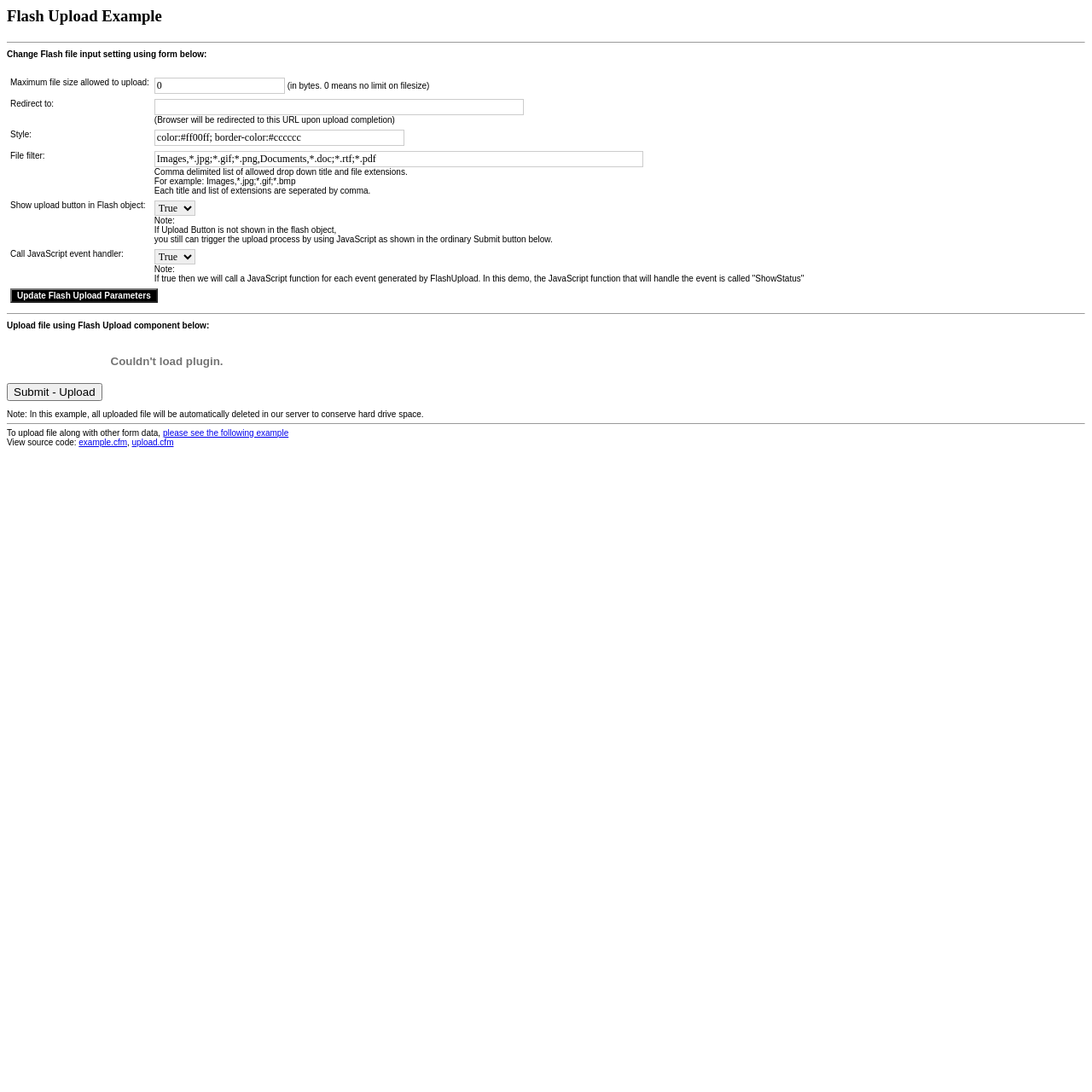Can you provide the bounding box coordinates for the element that should be clicked to implement the instruction: "Click Submit - Upload"?

[0.006, 0.351, 0.093, 0.367]